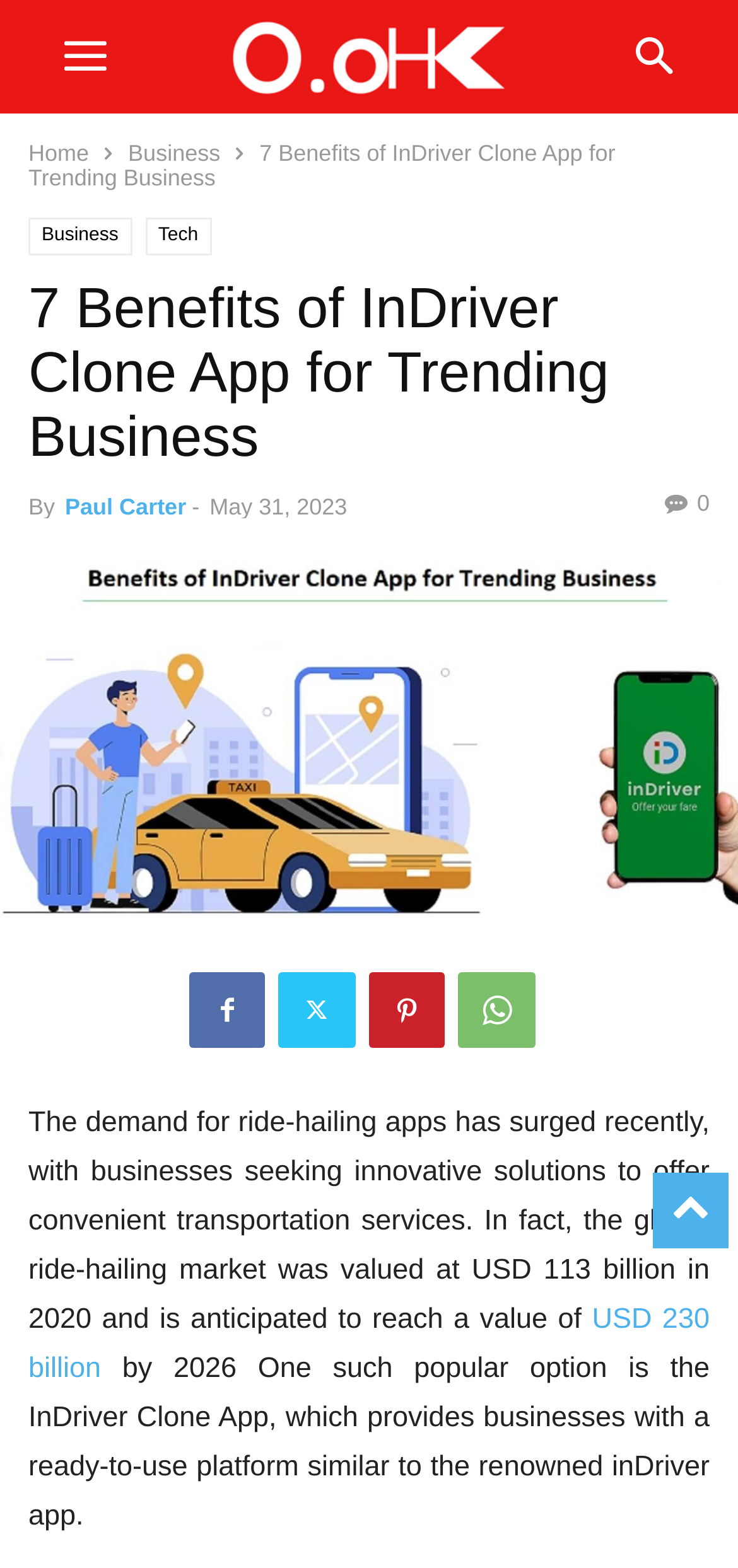Could you specify the bounding box coordinates for the clickable section to complete the following instruction: "read the article by Paul Carter"?

[0.088, 0.315, 0.252, 0.332]